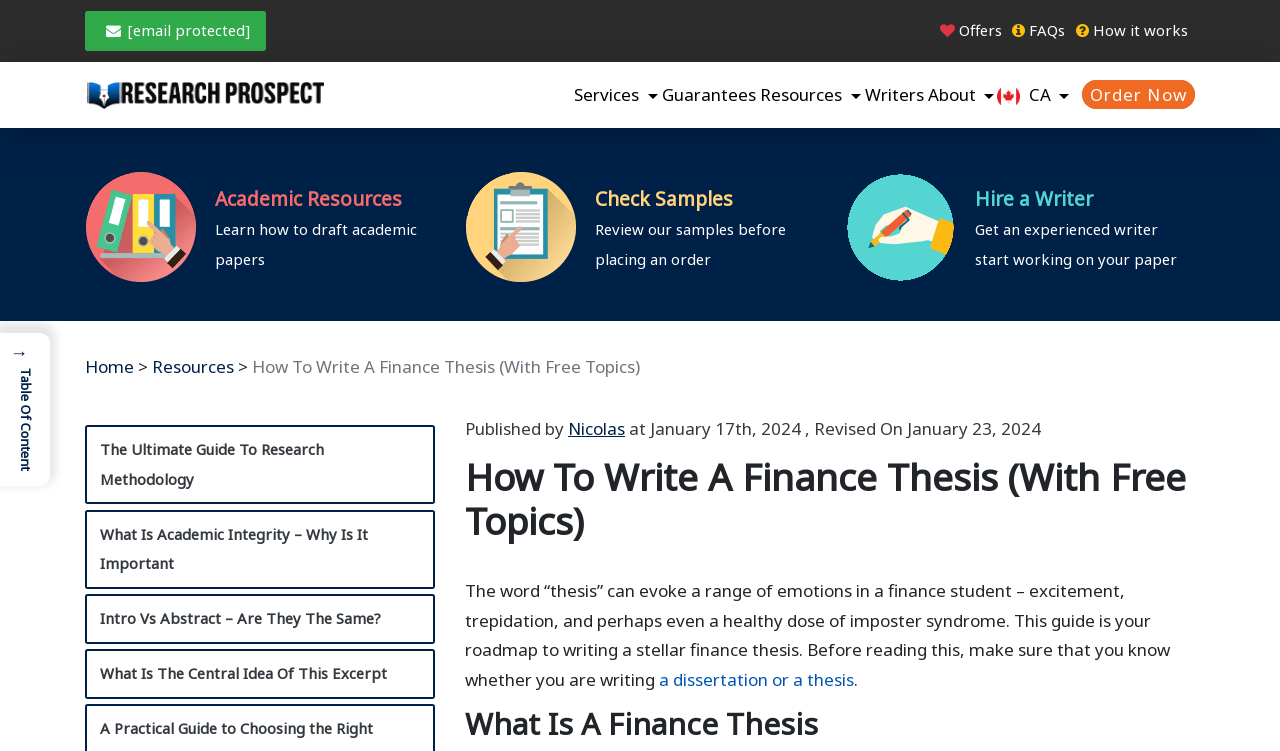Please find the bounding box coordinates of the element that needs to be clicked to perform the following instruction: "Go to the 'Order Now' page". The bounding box coordinates should be four float numbers between 0 and 1, represented as [left, top, right, bottom].

[0.845, 0.107, 0.934, 0.145]